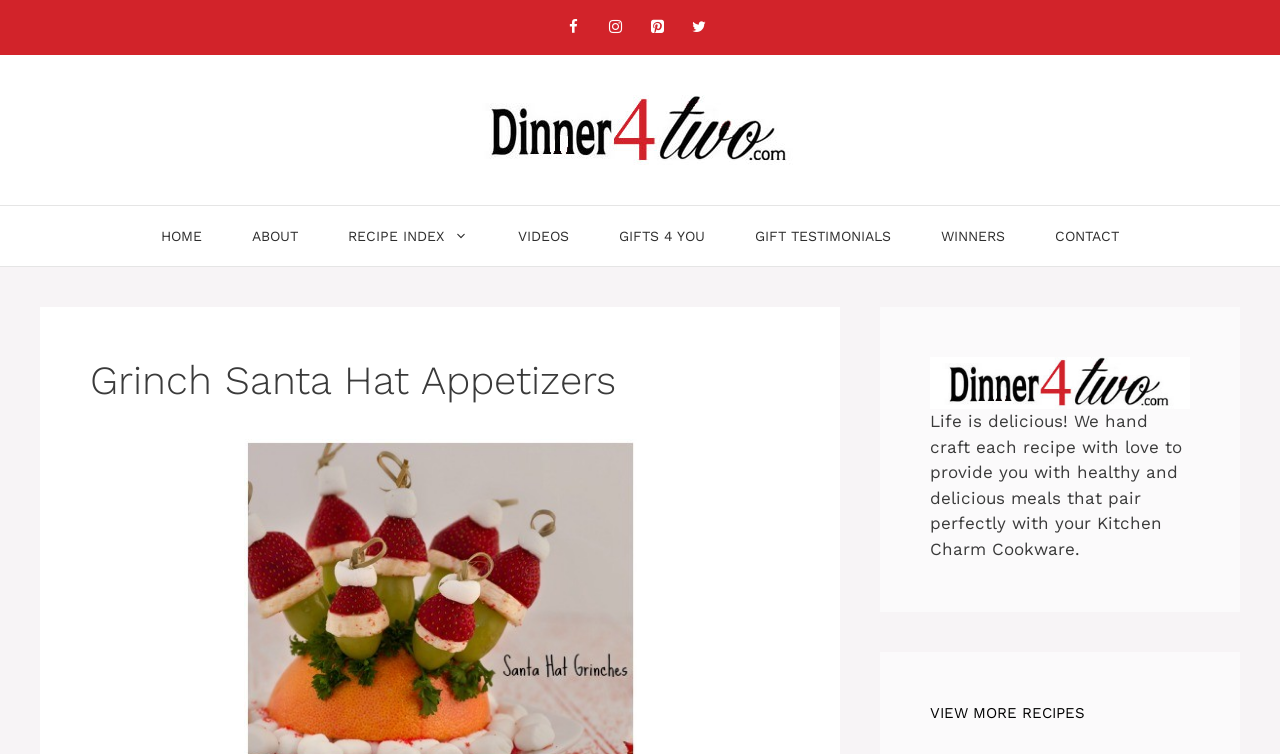Answer the question in a single word or phrase:
What is the name of the website?

Dinner 4 Two